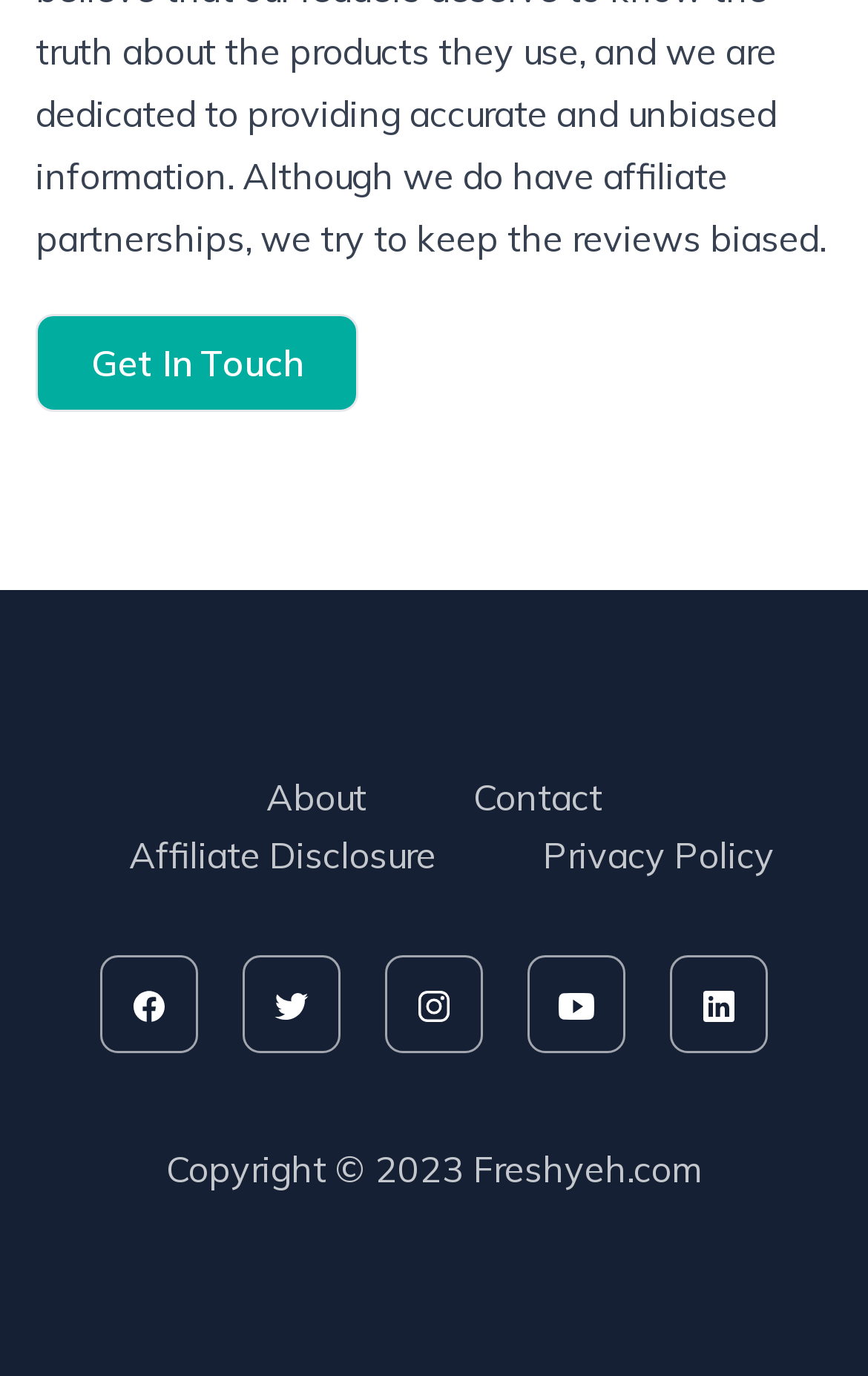Pinpoint the bounding box coordinates of the element you need to click to execute the following instruction: "Click on Get In Touch". The bounding box should be represented by four float numbers between 0 and 1, in the format [left, top, right, bottom].

[0.041, 0.227, 0.413, 0.299]